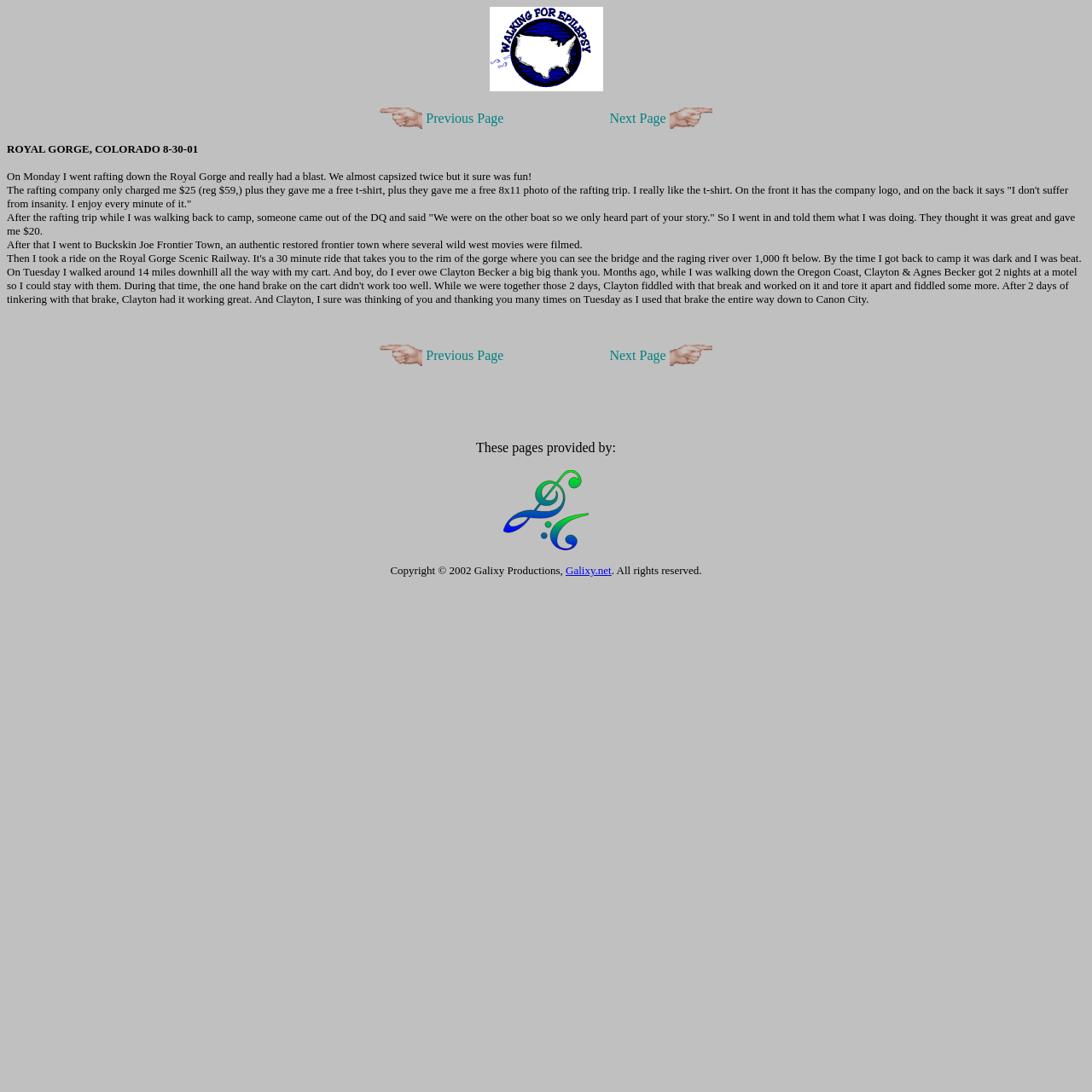Use the information in the screenshot to answer the question comprehensively: What is the name of the frontier town mentioned?

The fourth paragraph mentions that the author visited Buckskin Joe Frontier Town, an authentic restored frontier town where several wild west movies were filmed.